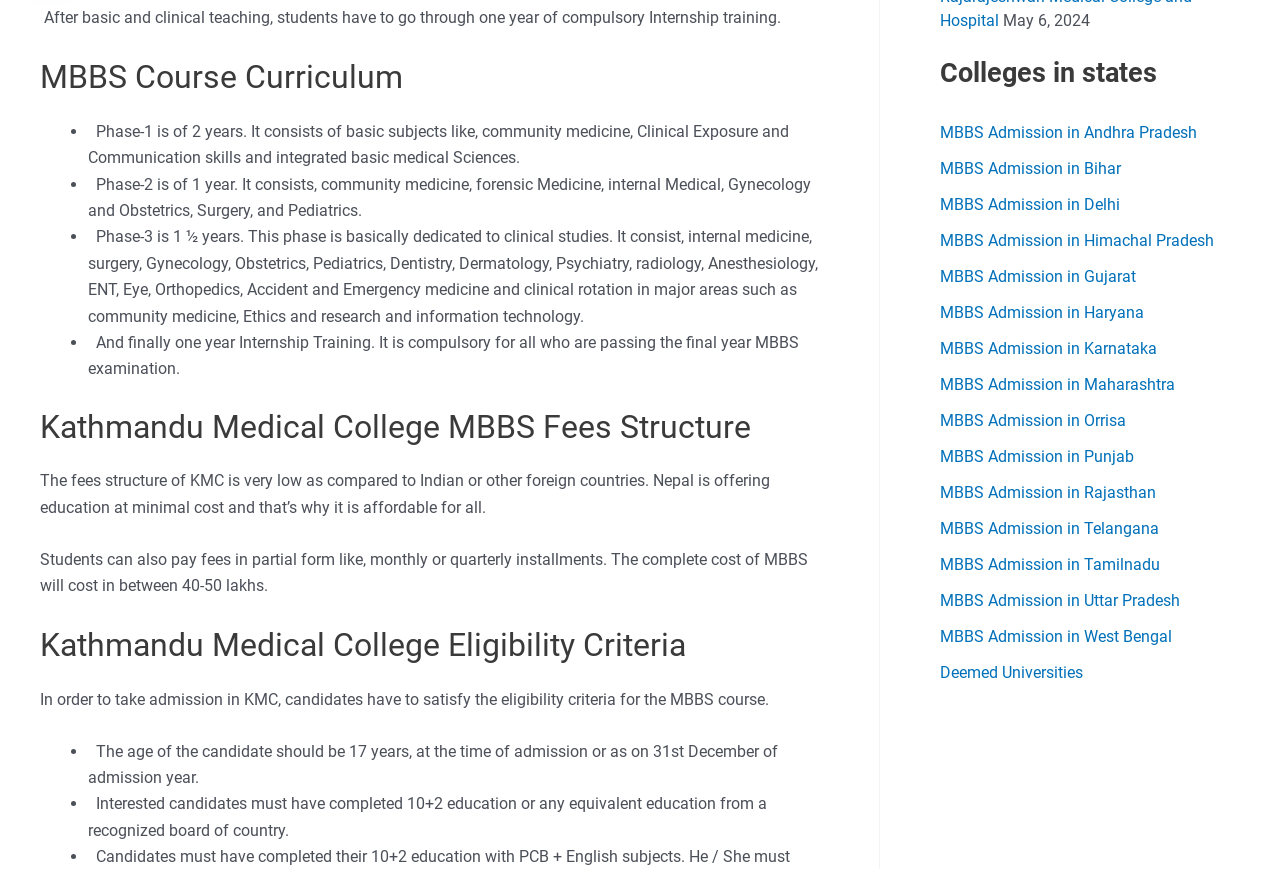What is the minimum age requirement for MBBS admission?
Respond to the question with a well-detailed and thorough answer.

As mentioned in the eligibility criteria section, the age of the candidate should be 17 years at the time of admission or as on 31 December of the admission year.